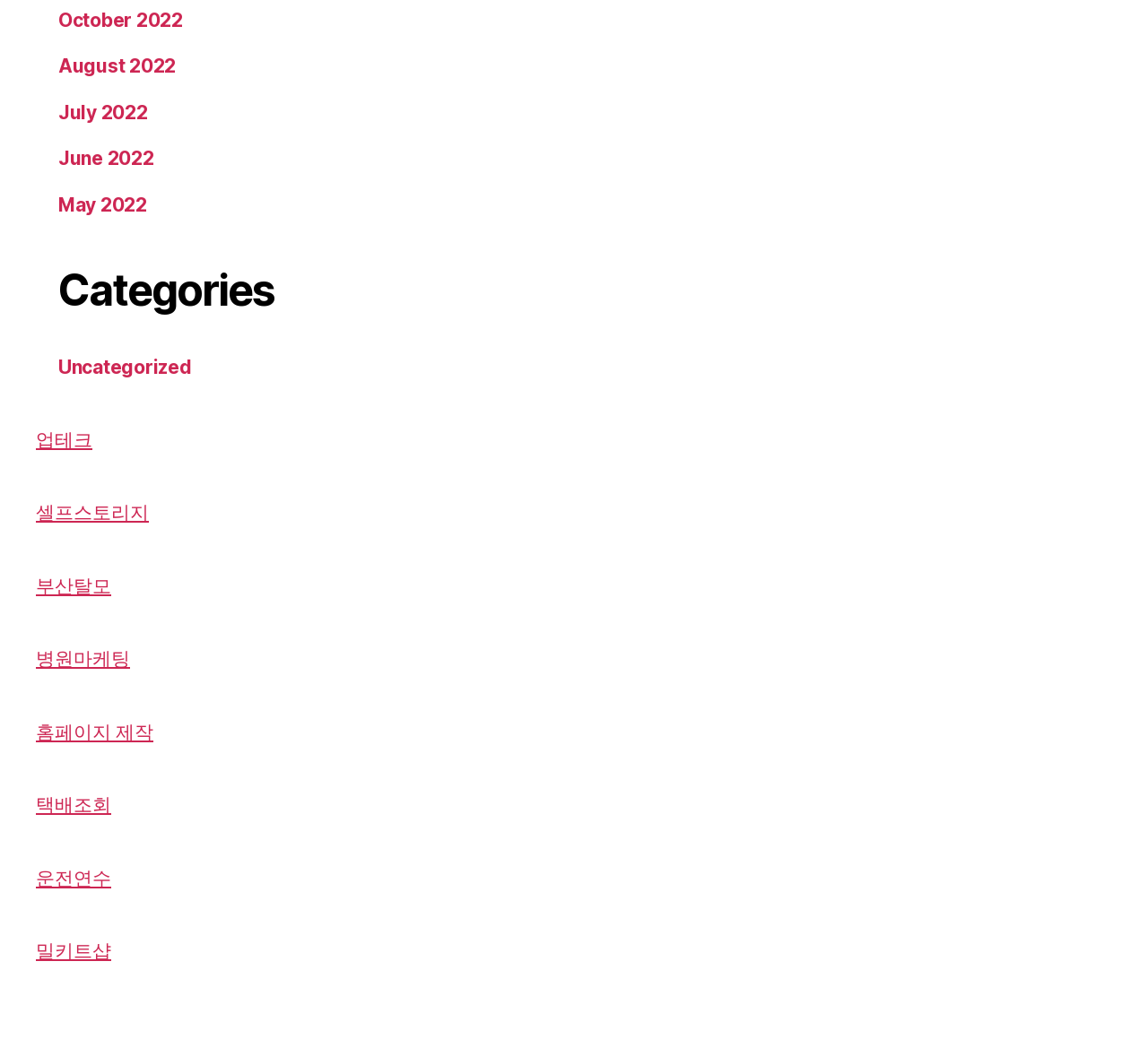Highlight the bounding box coordinates of the element that should be clicked to carry out the following instruction: "Read about 업테크". The coordinates must be given as four float numbers ranging from 0 to 1, i.e., [left, top, right, bottom].

[0.031, 0.409, 0.08, 0.432]